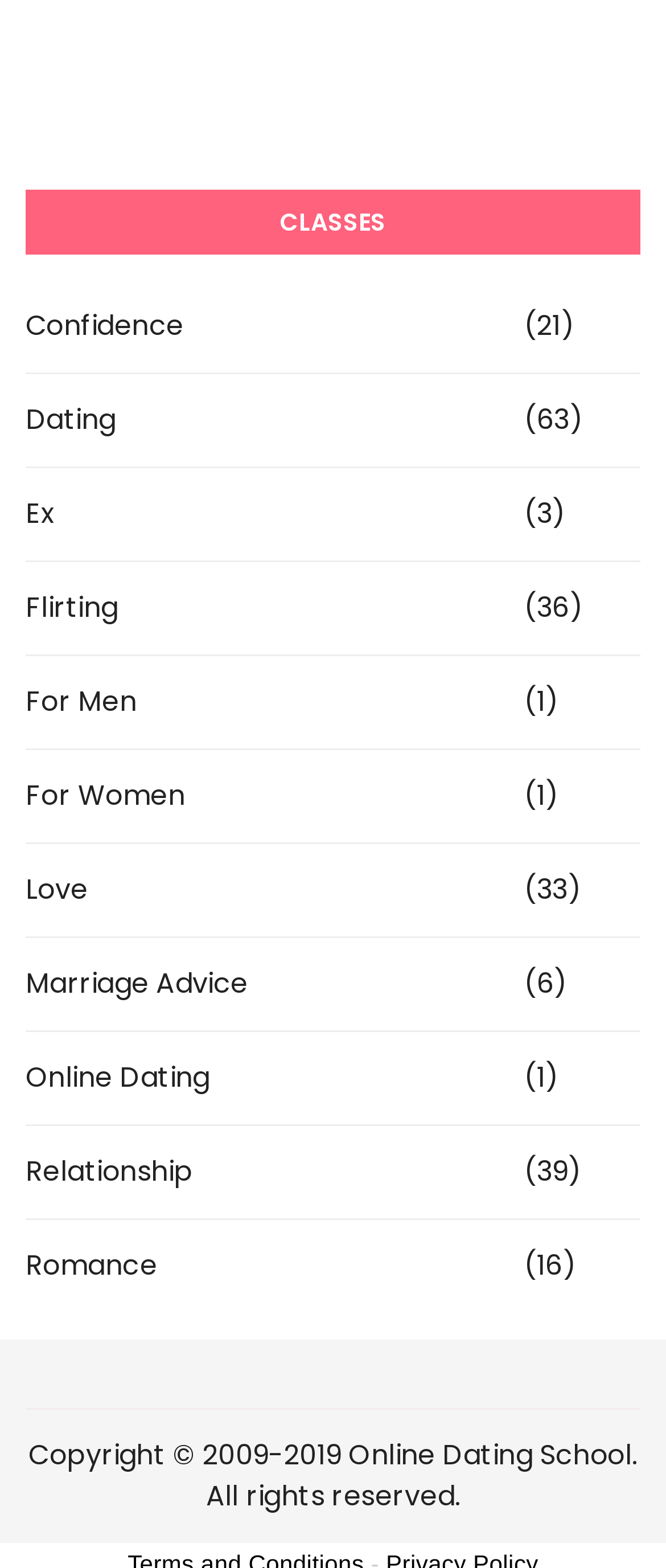Please find the bounding box coordinates of the clickable region needed to complete the following instruction: "Click on Confidence". The bounding box coordinates must consist of four float numbers between 0 and 1, i.e., [left, top, right, bottom].

[0.038, 0.195, 0.777, 0.222]